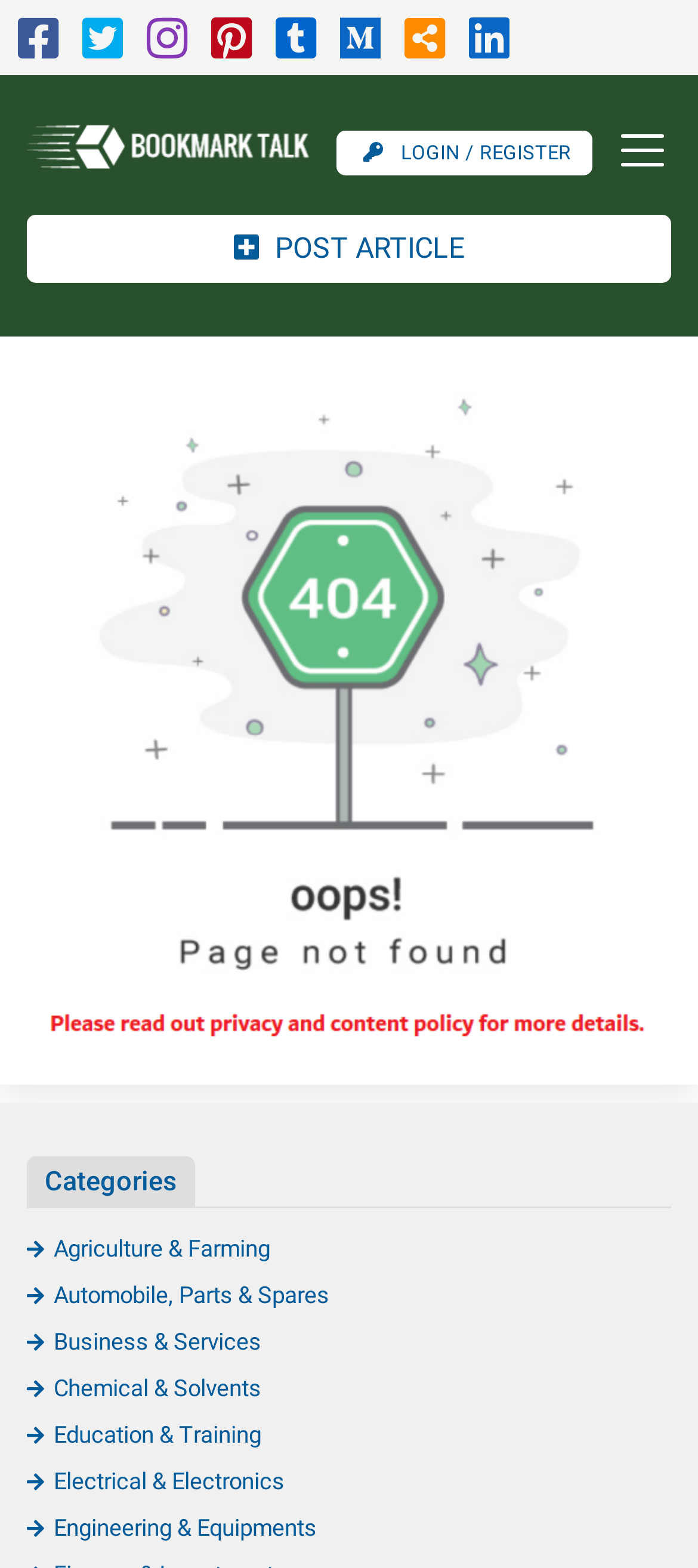Pinpoint the bounding box coordinates for the area that should be clicked to perform the following instruction: "Login or register".

[0.482, 0.083, 0.849, 0.111]